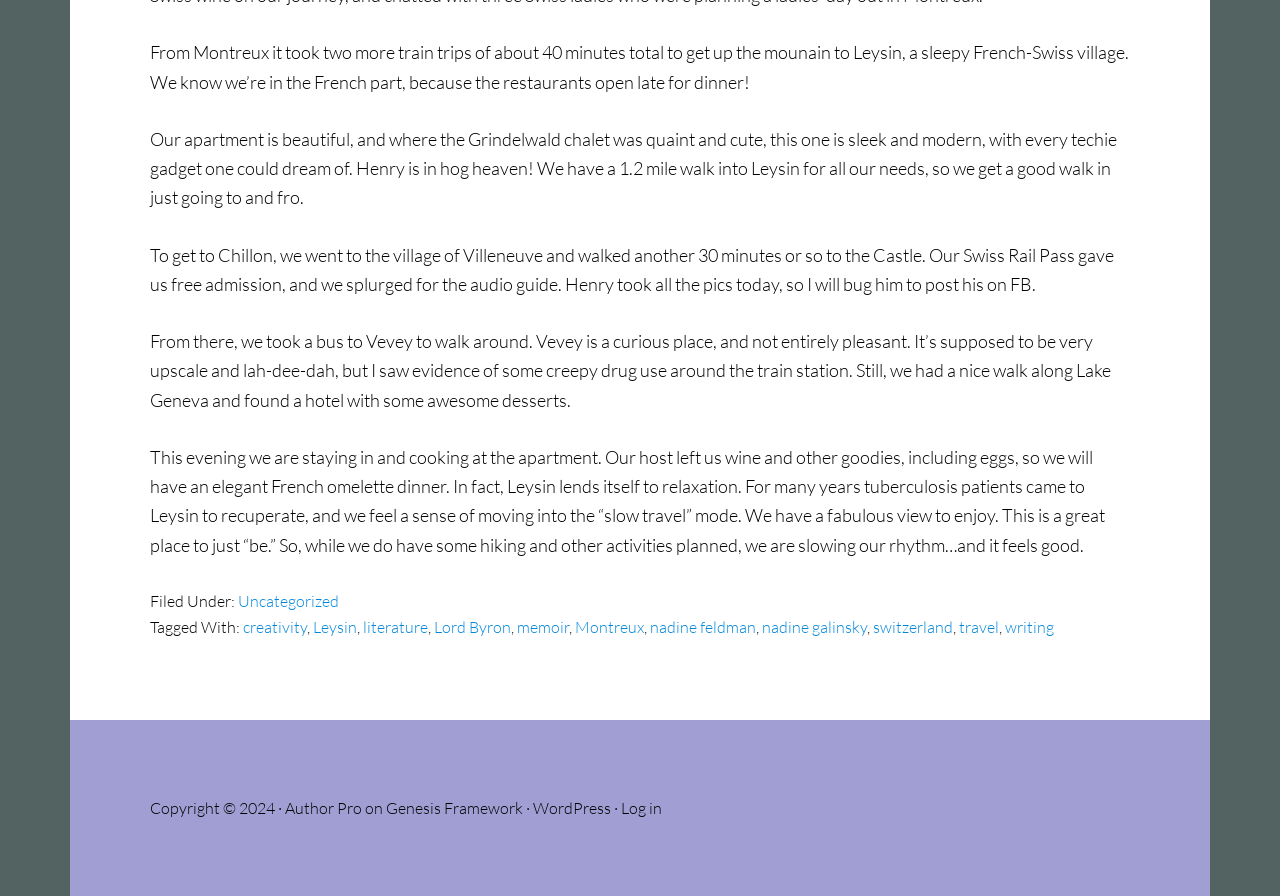Please mark the clickable region by giving the bounding box coordinates needed to complete this instruction: "Click on the 'Genesis Framework' link".

[0.302, 0.891, 0.409, 0.913]